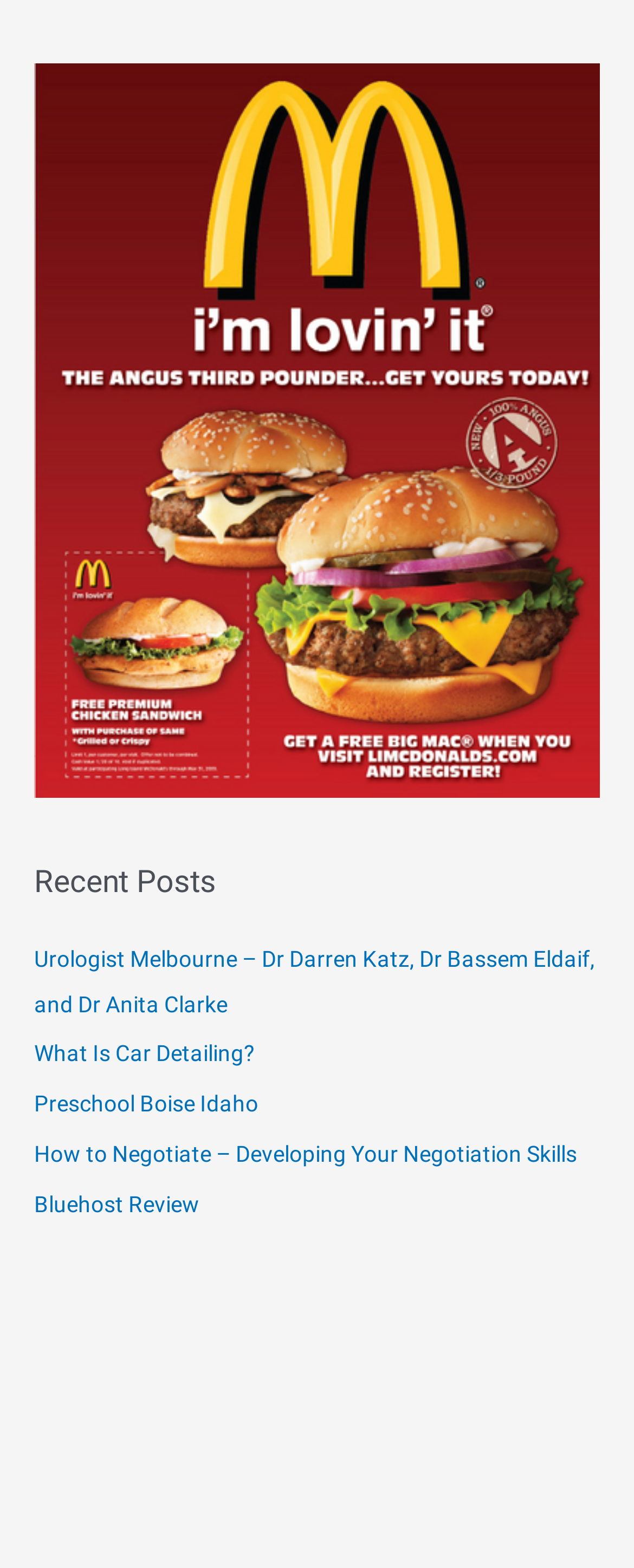What is the common theme among the posts?
Using the image, give a concise answer in the form of a single word or short phrase.

Various topics